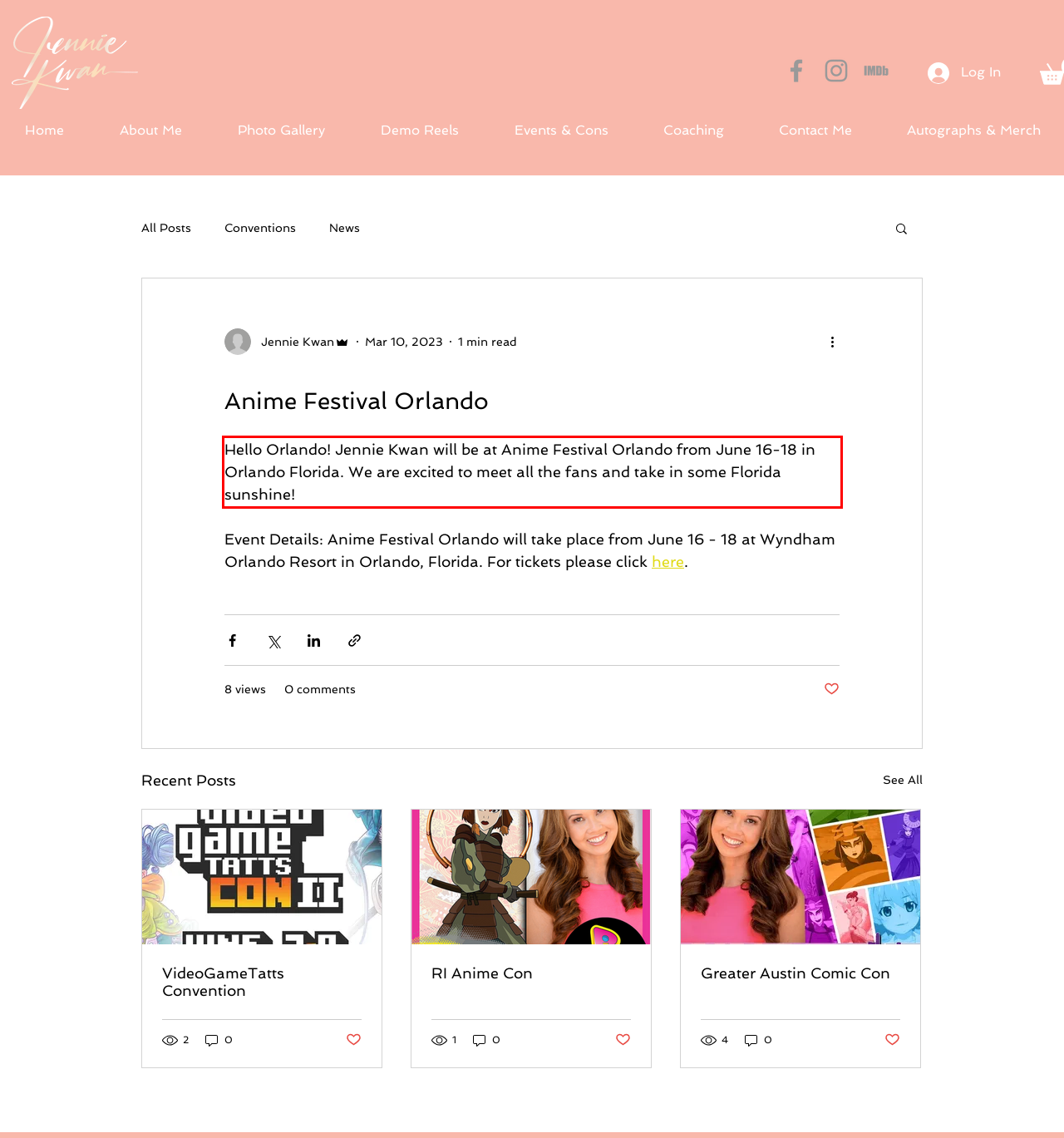Your task is to recognize and extract the text content from the UI element enclosed in the red bounding box on the webpage screenshot.

Hello Orlando! Jennie Kwan will be at Anime Festival Orlando from June 16-18 in Orlando Florida. We are excited to meet all the fans and take in some Florida sunshine!